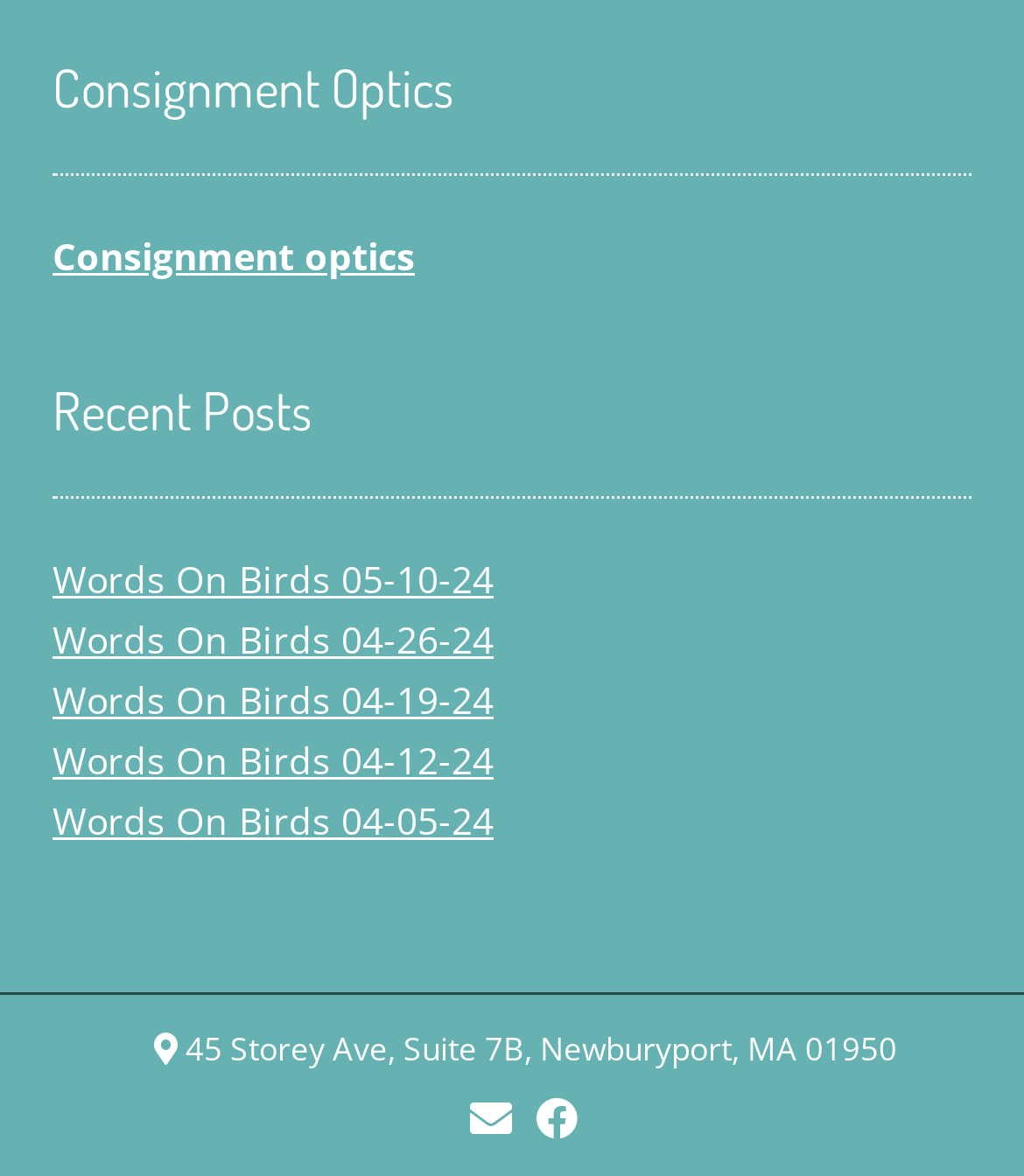Locate the bounding box coordinates of the region to be clicked to comply with the following instruction: "Click on Consignment optics". The coordinates must be four float numbers between 0 and 1, in the form [left, top, right, bottom].

[0.051, 0.196, 0.405, 0.239]